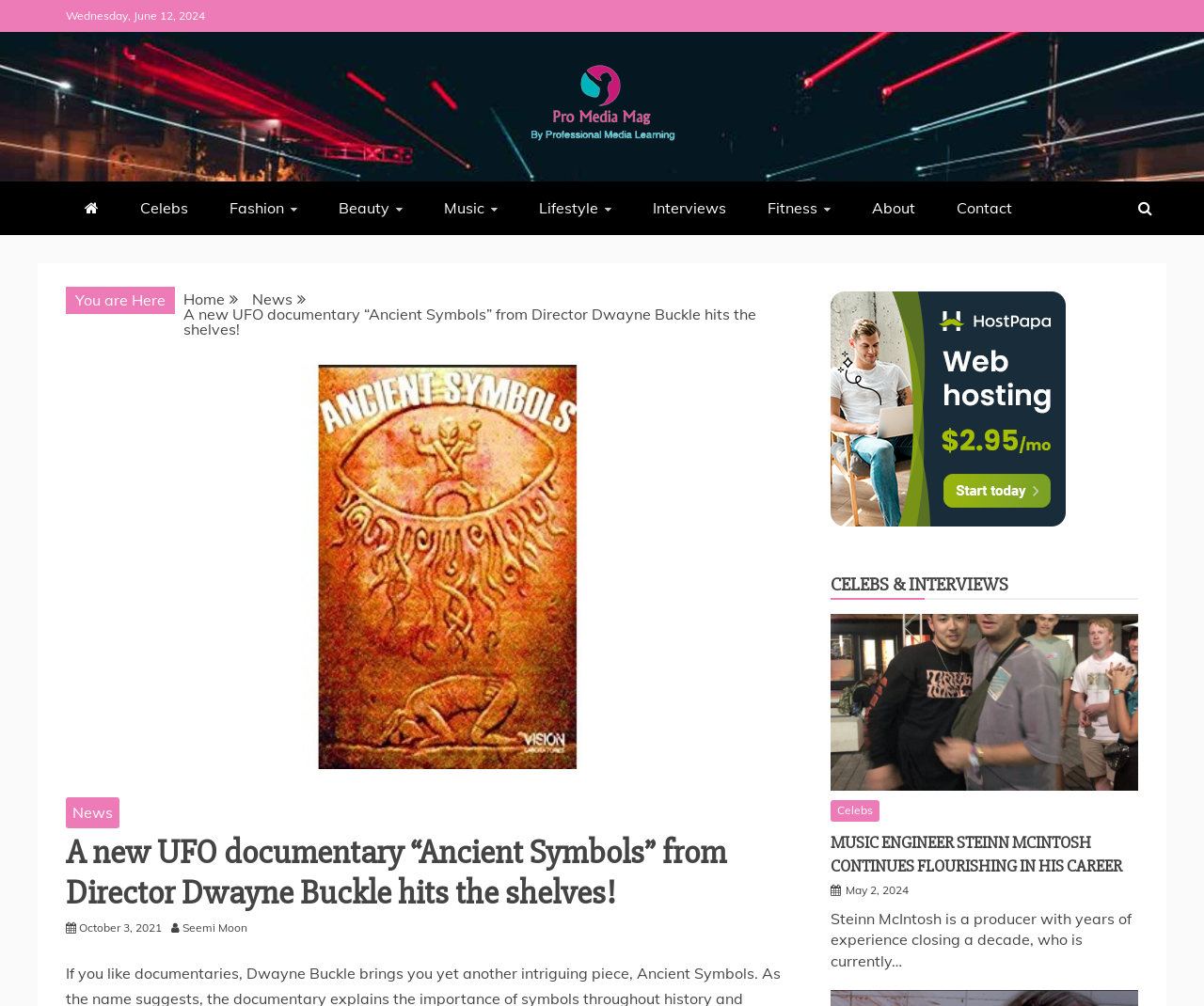Given the description "Celebs & Interviews", provide the bounding box coordinates of the corresponding UI element.

[0.69, 0.569, 0.838, 0.592]